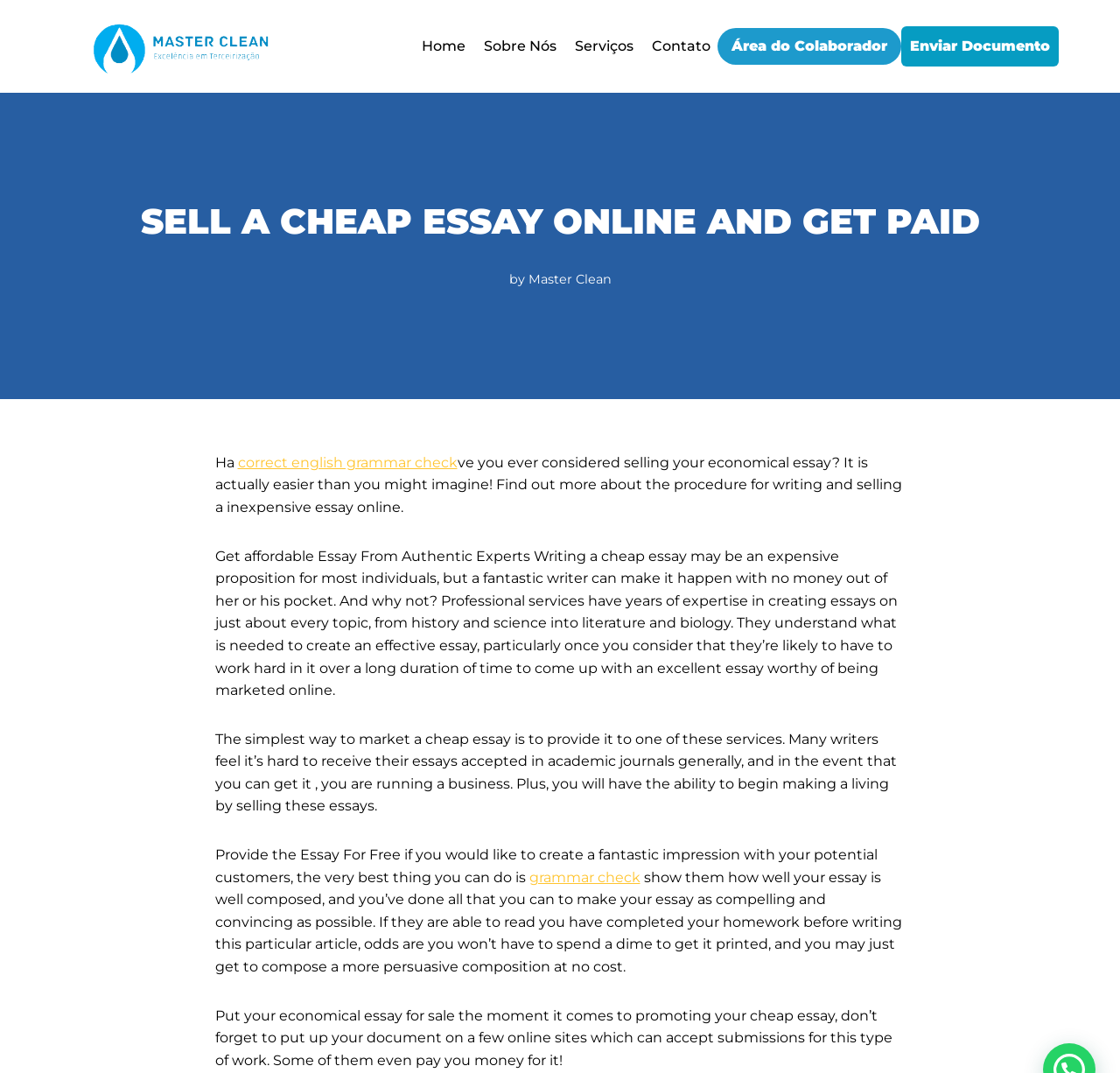Where can I sell my essay?
Identify the answer in the screenshot and reply with a single word or phrase.

Online sites